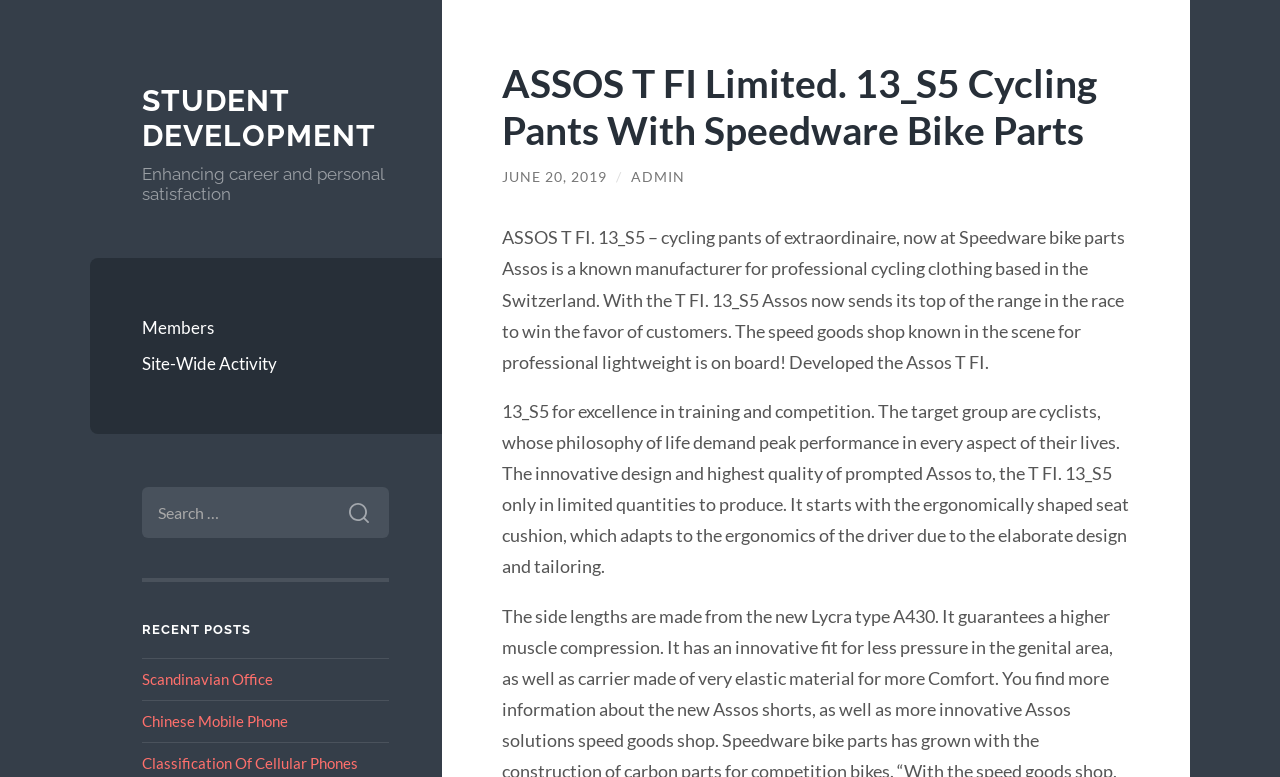Offer a meticulous description of the webpage's structure and content.

The webpage is about ASSOS T FI Limited, specifically featuring their 13_S5 Cycling Pants with Speedware Bike Parts. At the top, there is a link to "STUDENT DEVELOPMENT" and a brief description "Enhancing career and personal satisfaction". Below this, there are links to "Members" and "Site-Wide Activity". 

To the right of these links, there is a search bar with a label "SEARCH FOR:" and a "Search" button. 

Further down, there is a heading "RECENT POSTS" followed by three links to recent posts: "Scandinavian Office", "Chinese Mobile Phone", and "Classification Of Cellular Phones". 

The main content of the page is about the ASSOS T FI Limited 13_S5 Cycling Pants. There is a heading with the product name, followed by a link to the date "JUNE 20, 2019" and the author "ADMIN". The product description is divided into two paragraphs, detailing the features and benefits of the cycling pants, including their ergonomic design, high-quality materials, and limited production.